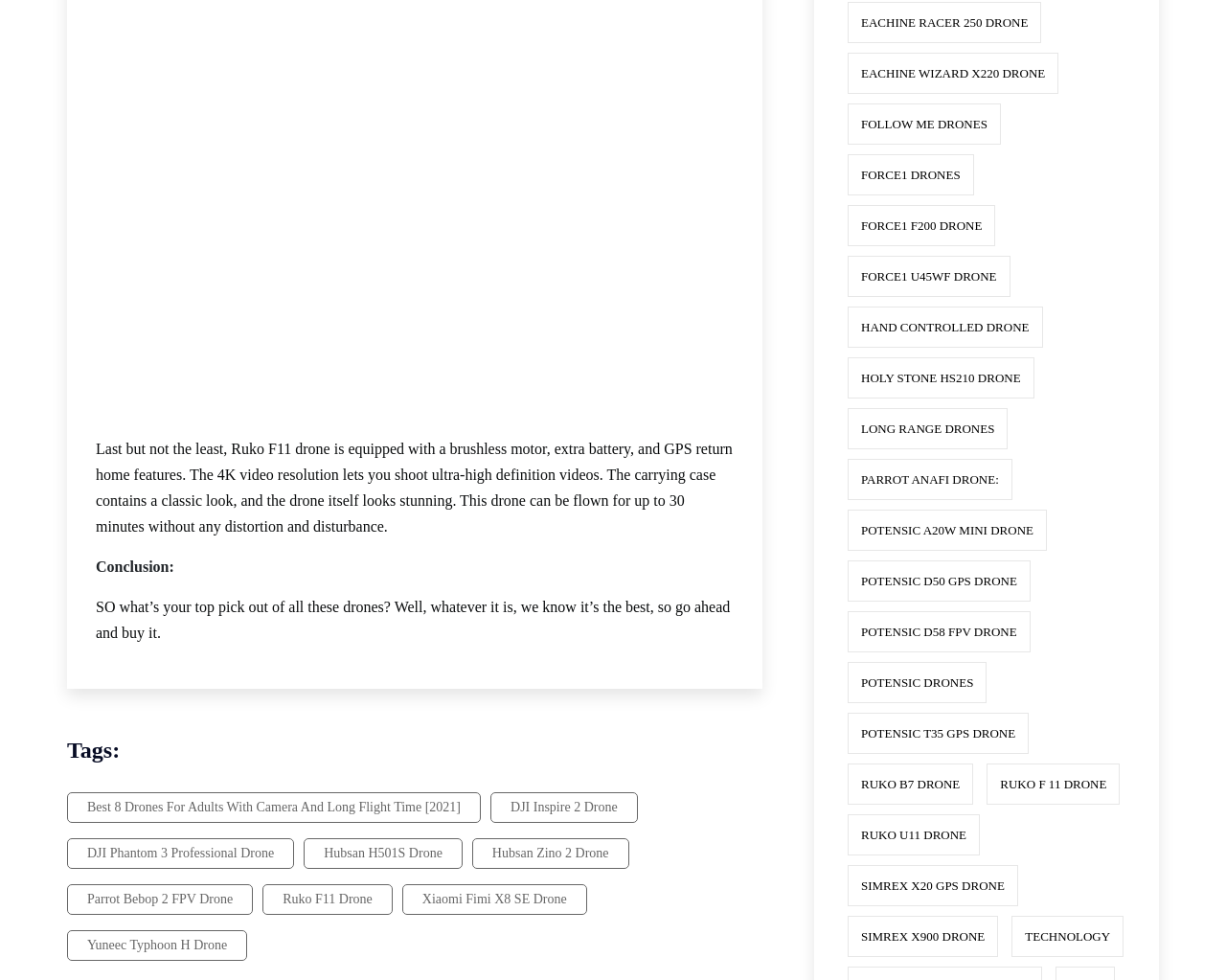Can you provide the bounding box coordinates for the element that should be clicked to implement the instruction: "Click on the 'Ruko F11 Drone' link"?

[0.214, 0.902, 0.32, 0.933]